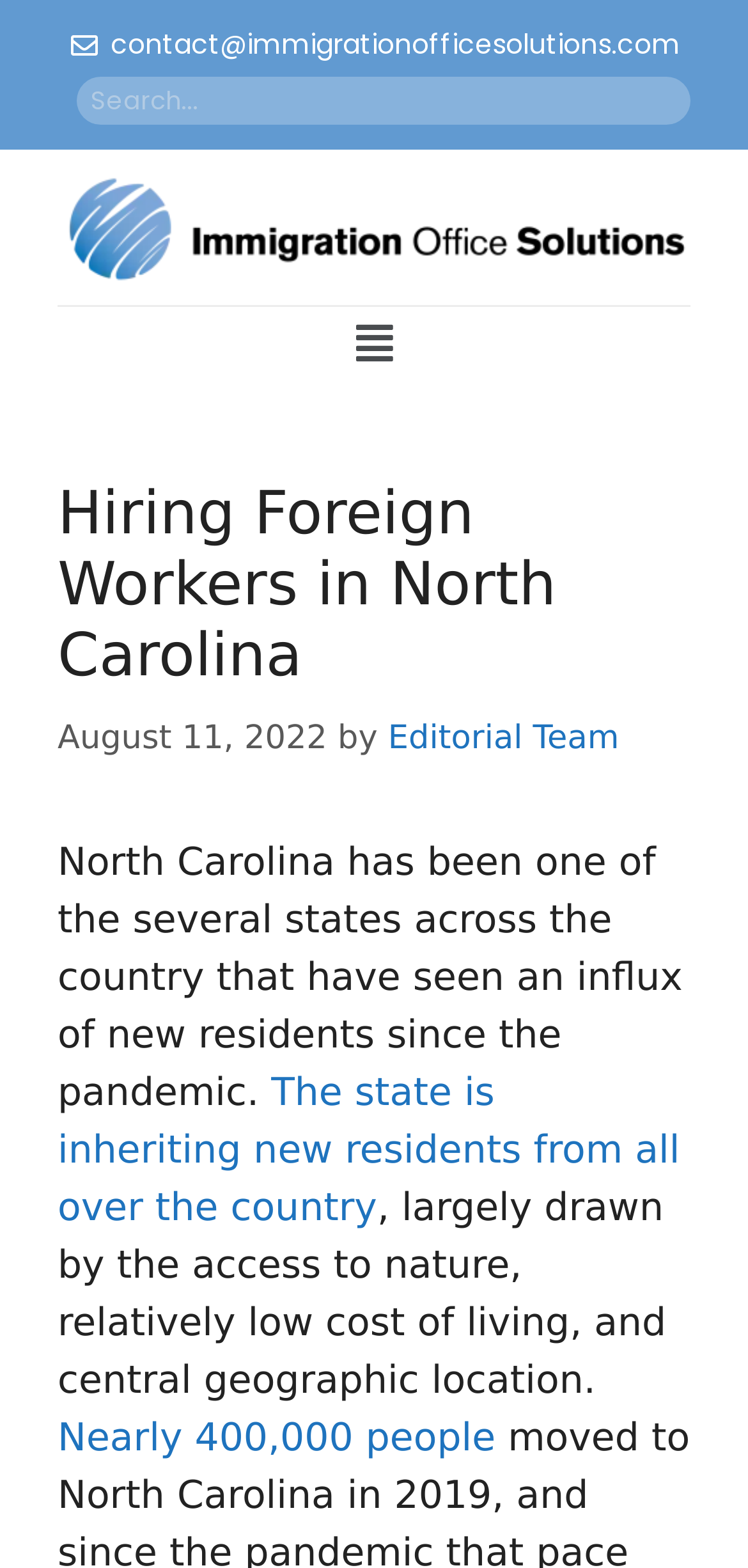Examine the screenshot and answer the question in as much detail as possible: What is the date of the article?

I found the date of the article by looking at the time element in the header section, which contains the static text 'August 11, 2022'.